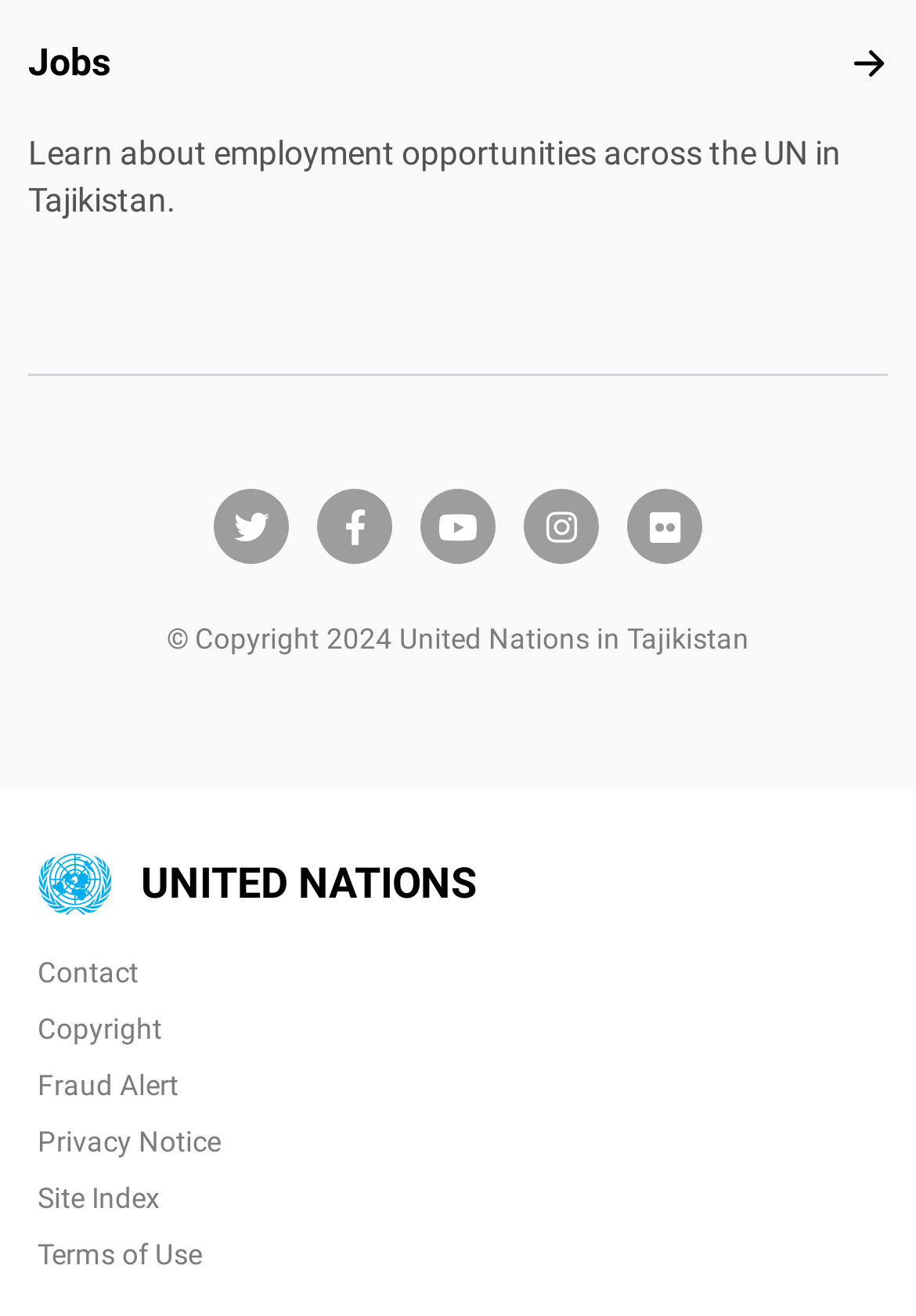What is the copyright year?
Answer the question with detailed information derived from the image.

I found the copyright information at the bottom of the page, which says '© Copyright 2024 United Nations in Tajikistan'. The year is 2024.